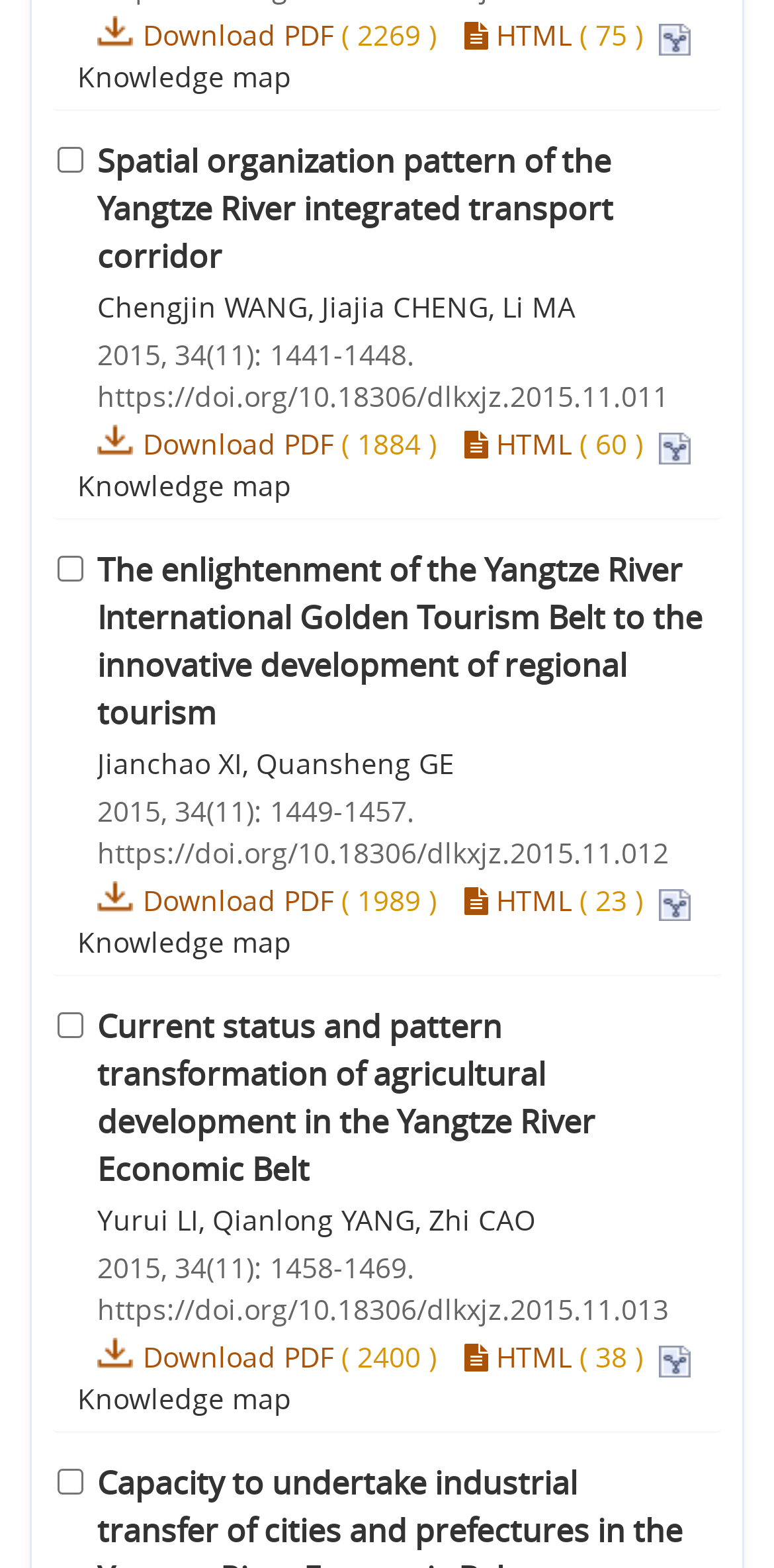Determine the bounding box coordinates of the section to be clicked to follow the instruction: "Open HTML version". The coordinates should be given as four float numbers between 0 and 1, formatted as [left, top, right, bottom].

[0.6, 0.011, 0.738, 0.035]